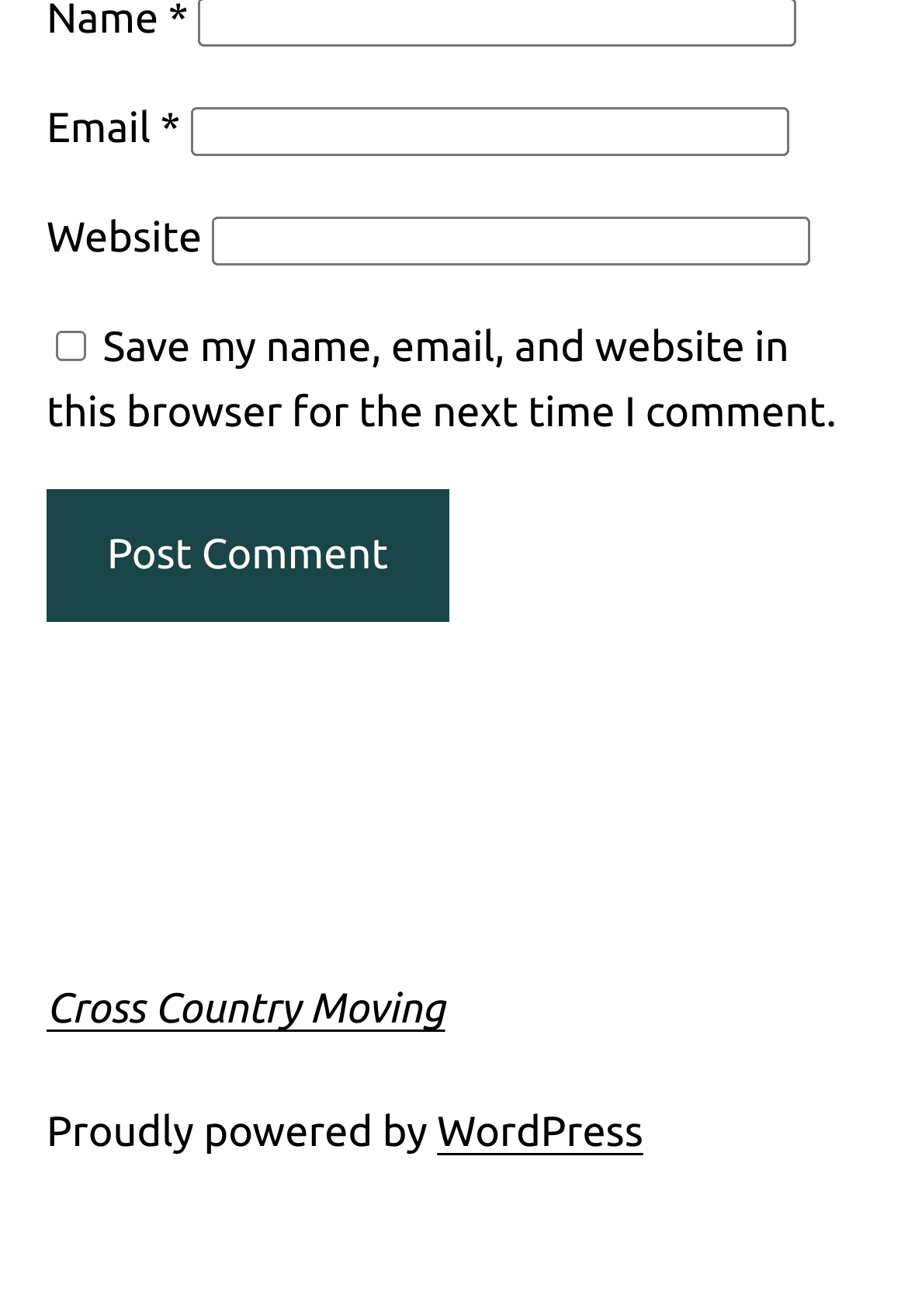What is the purpose of the checkbox?
Examine the webpage screenshot and provide an in-depth answer to the question.

The checkbox is labeled 'Save my name, email, and website in this browser for the next time I comment.' This suggests that its purpose is to save the user's comment information for future use.